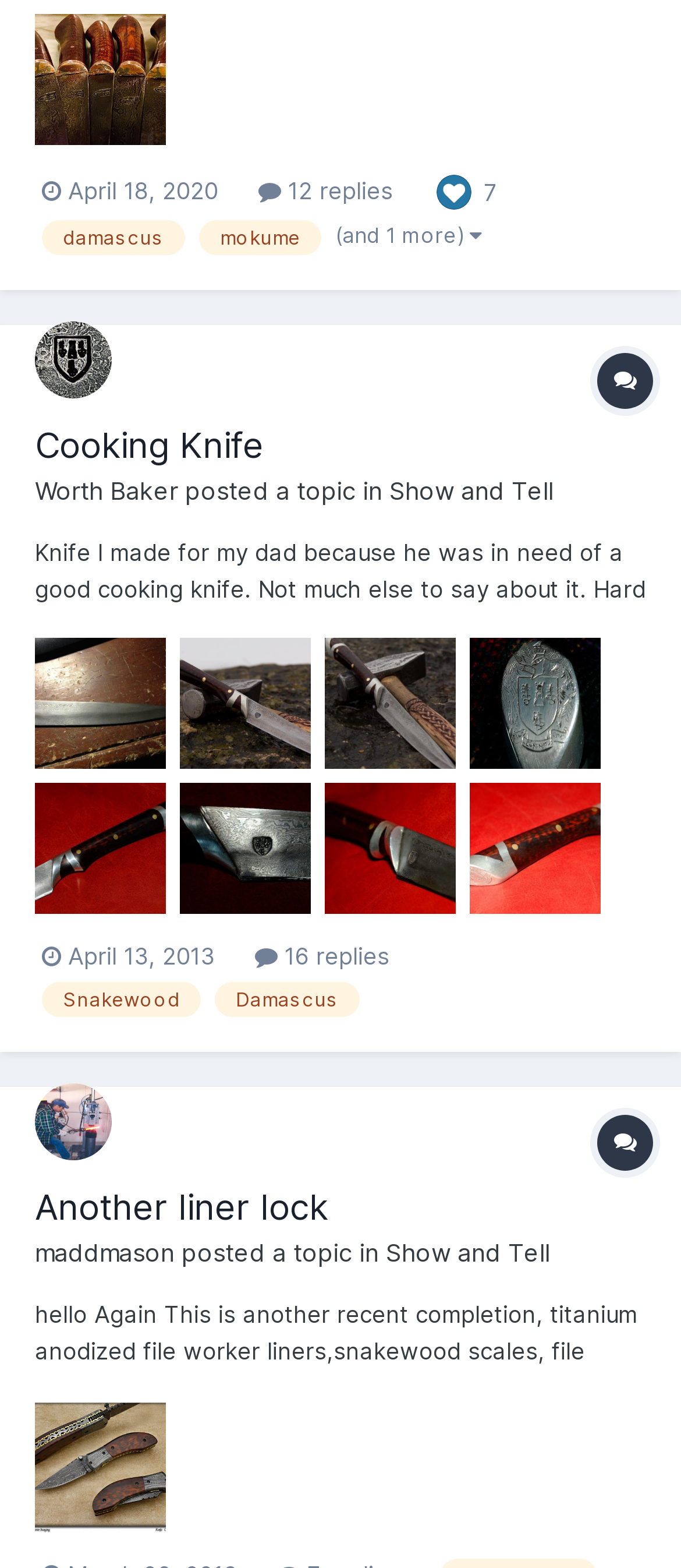Please determine the bounding box coordinates of the section I need to click to accomplish this instruction: "Like a post".

[0.636, 0.112, 0.697, 0.13]